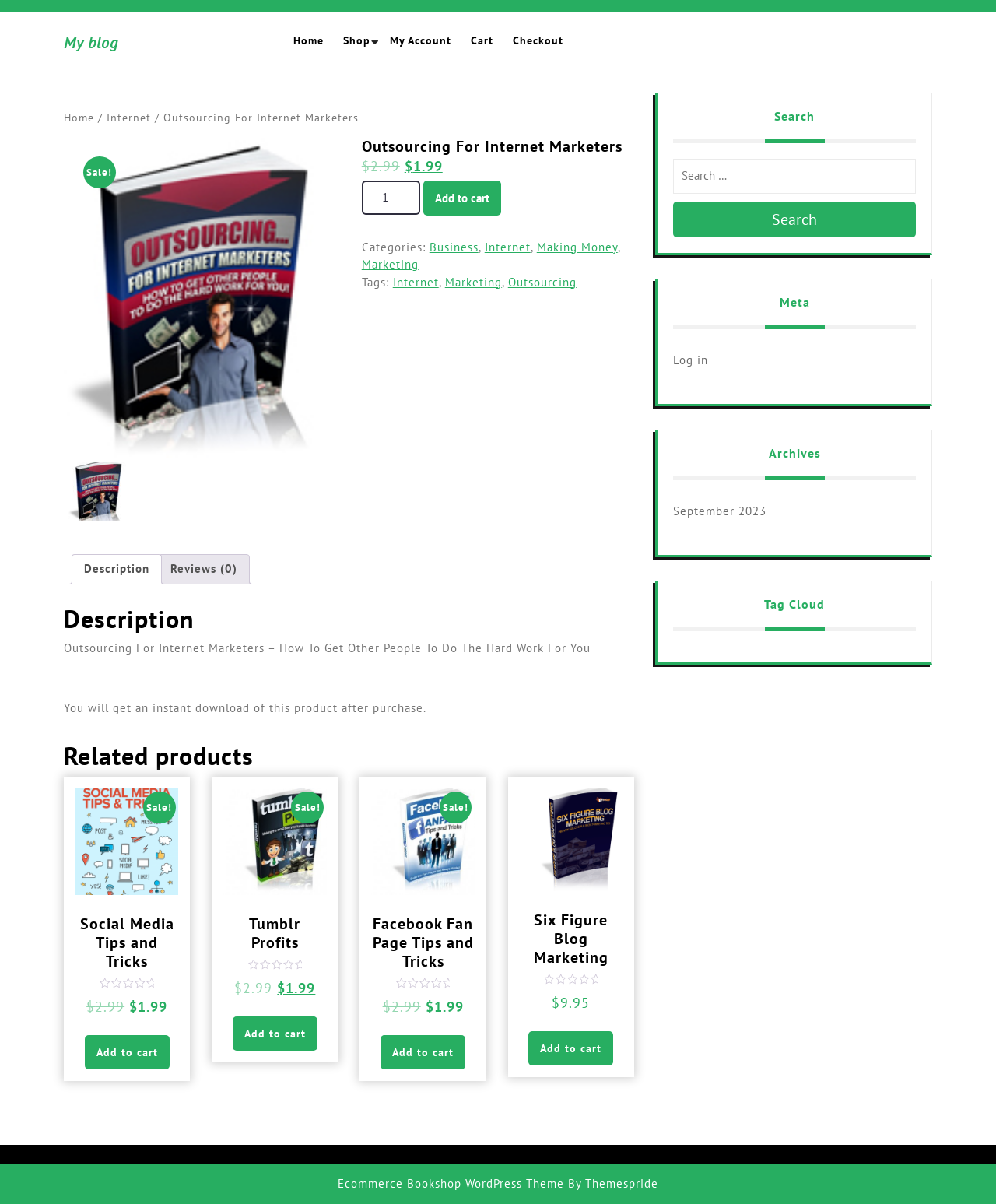Locate and provide the bounding box coordinates for the HTML element that matches this description: "My account".

[0.391, 0.027, 0.453, 0.041]